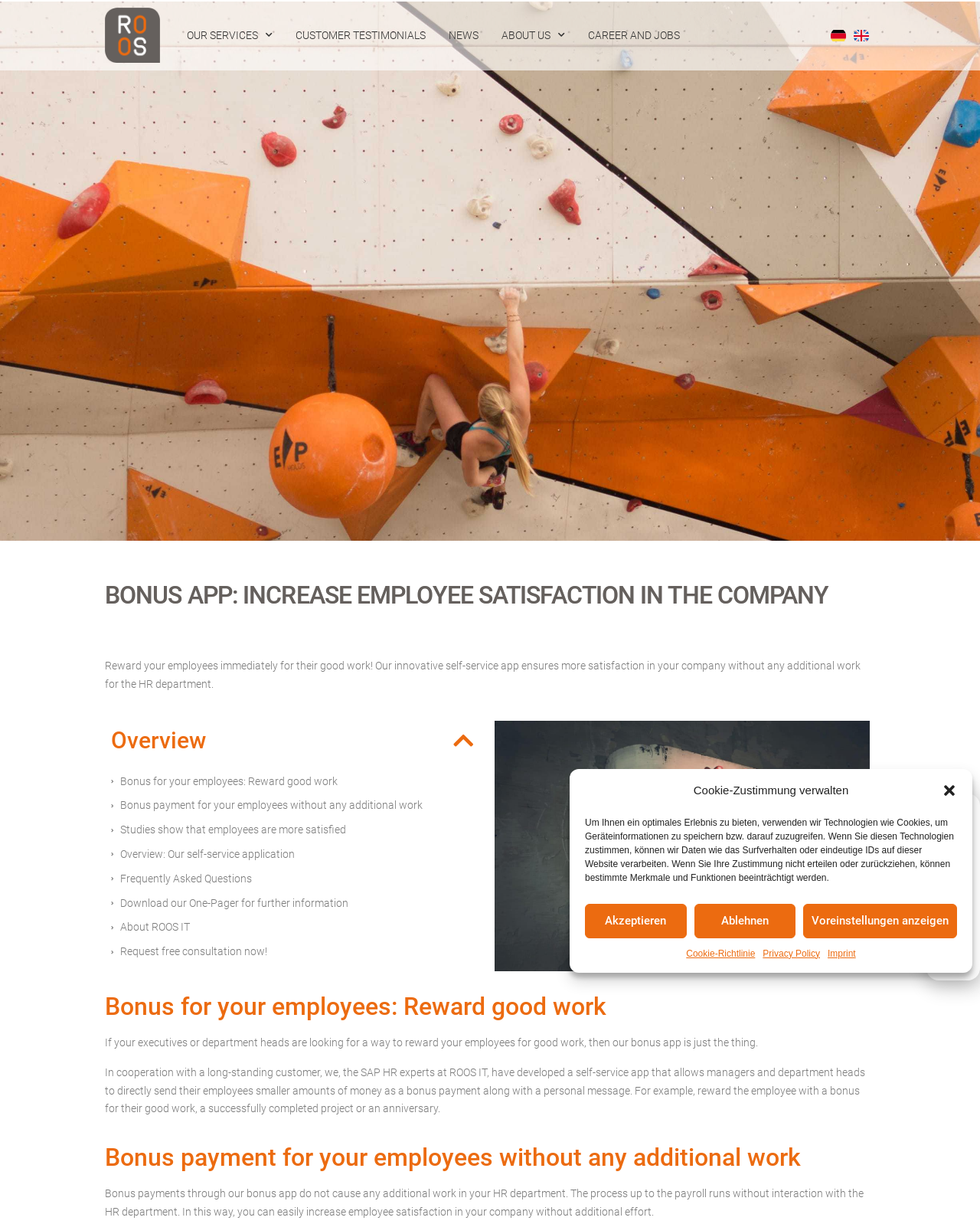Determine the bounding box coordinates of the clickable region to execute the instruction: "Learn more about 'Bonus for your employees: Reward good work'". The coordinates should be four float numbers between 0 and 1, denoted as [left, top, right, bottom].

[0.123, 0.631, 0.345, 0.646]